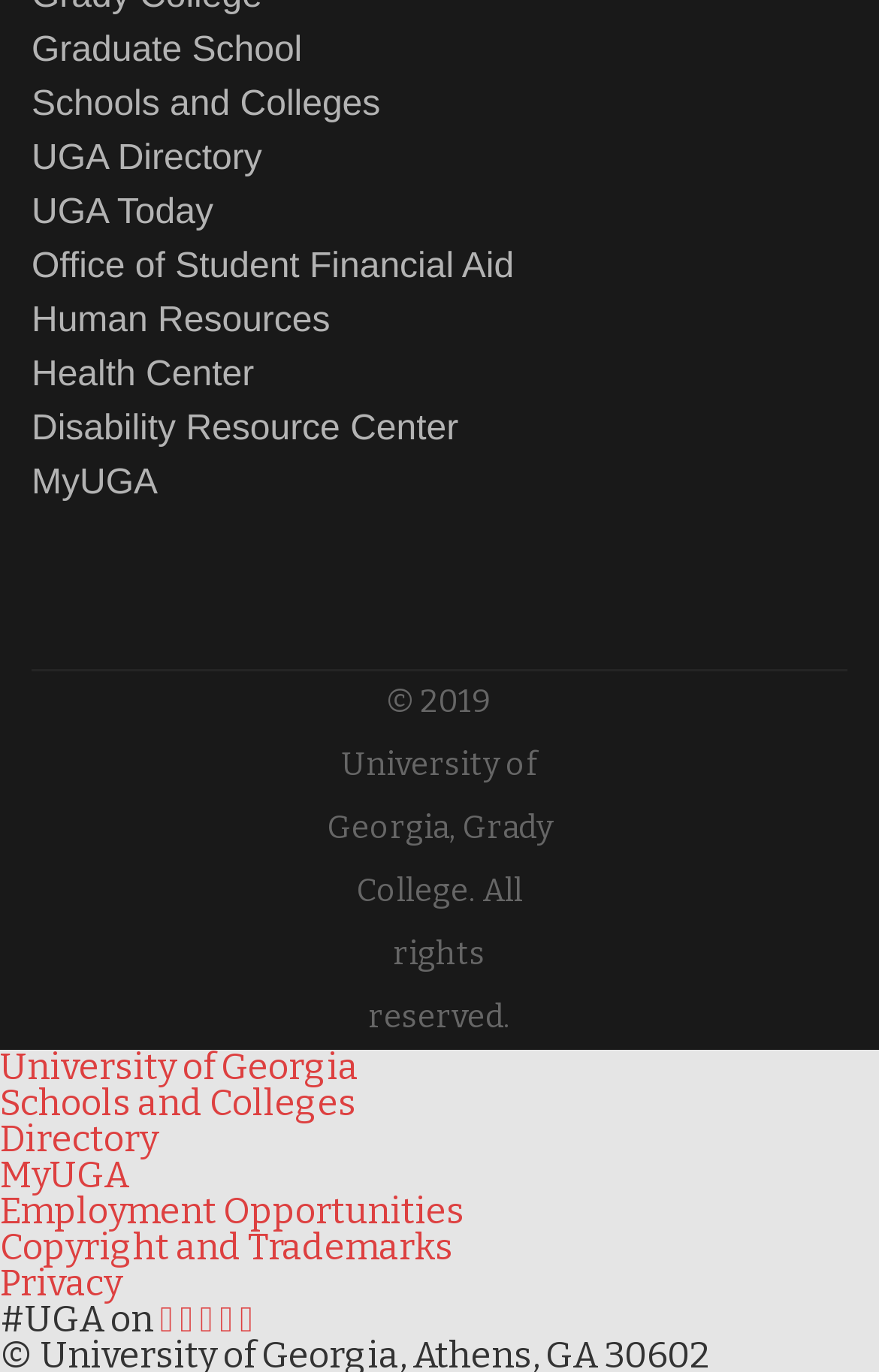What is the copyright year?
Please provide a single word or phrase as your answer based on the image.

2019